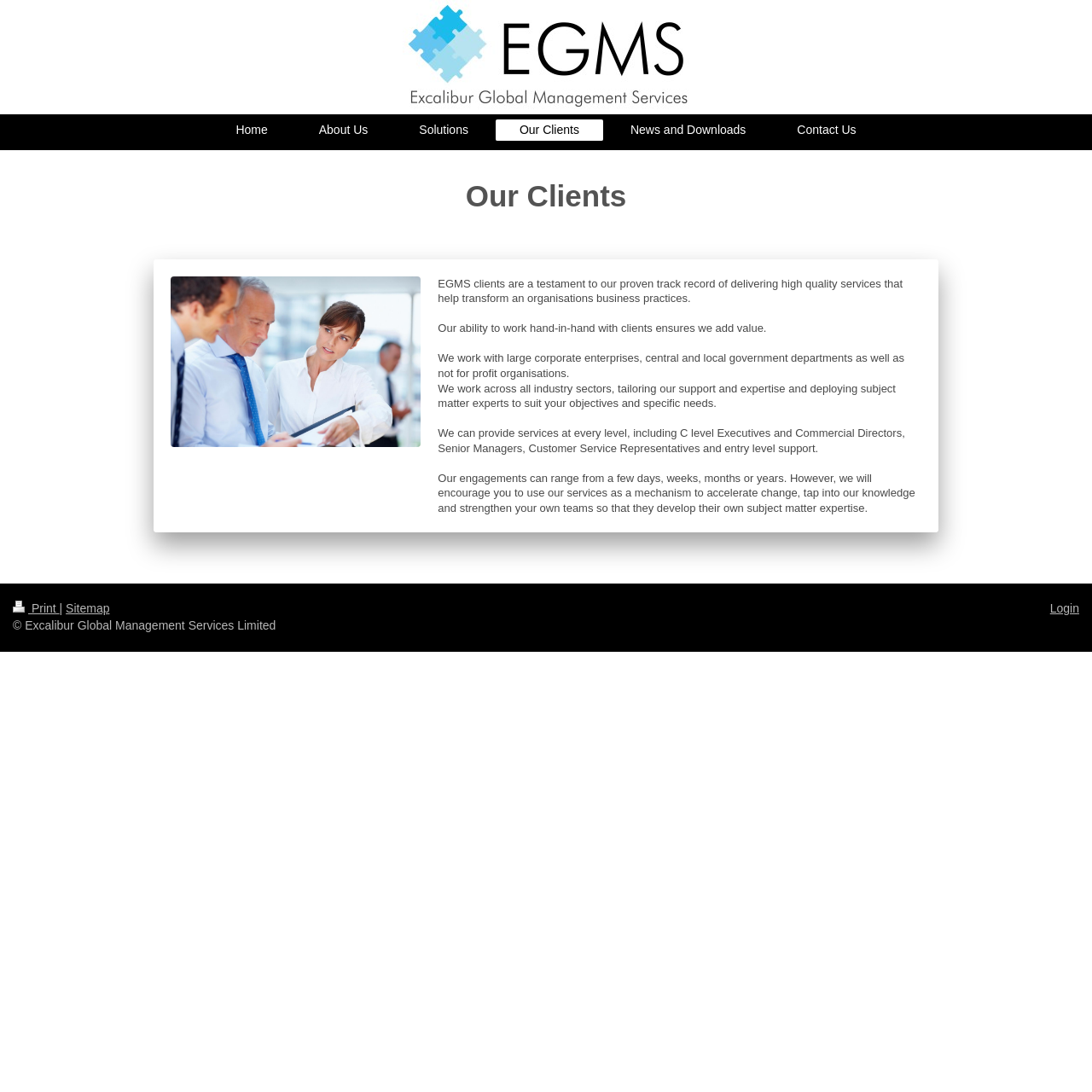Kindly determine the bounding box coordinates of the area that needs to be clicked to fulfill this instruction: "go to home page".

[0.194, 0.109, 0.267, 0.129]